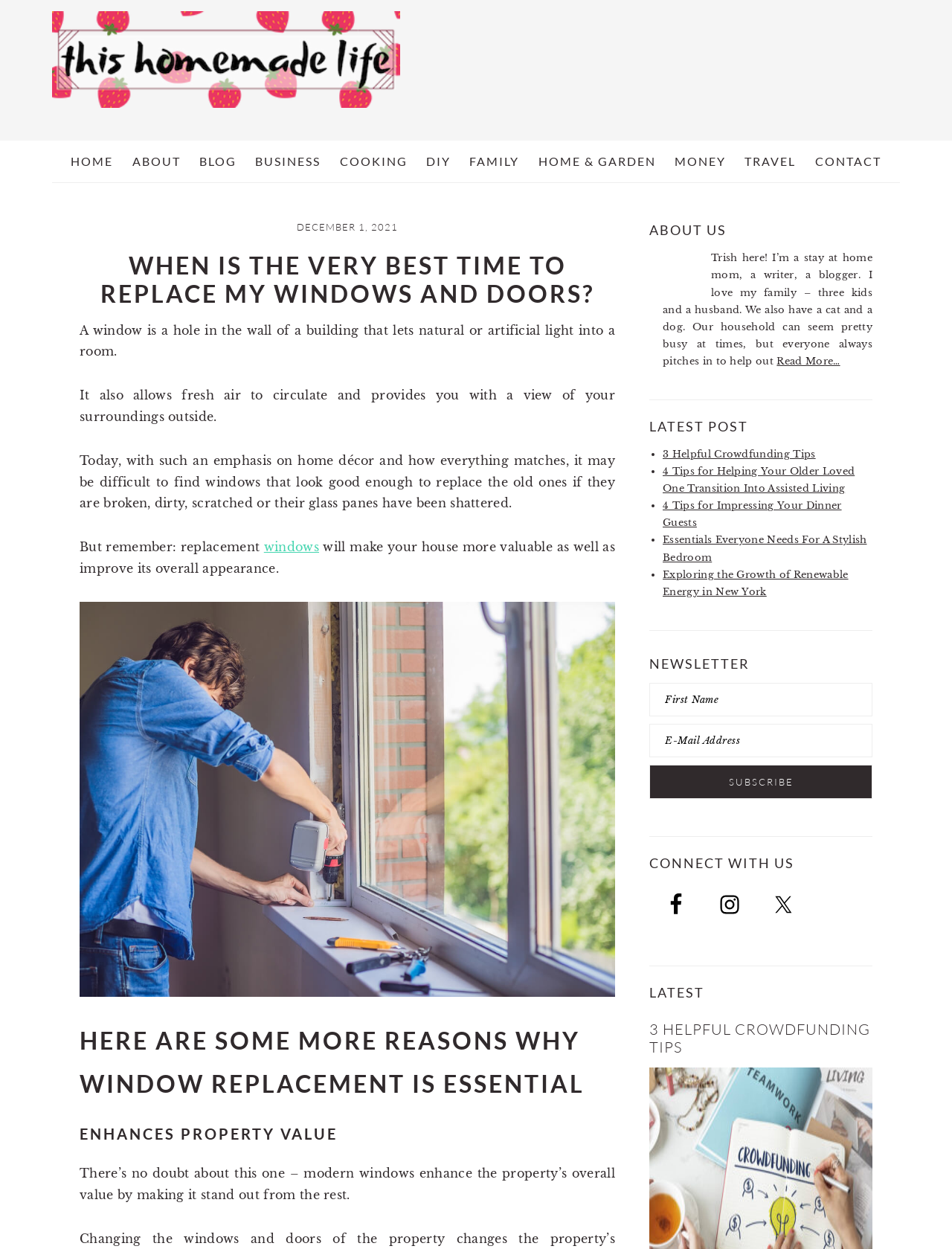Identify the bounding box coordinates for the UI element described as follows: "Instagram". Ensure the coordinates are four float numbers between 0 and 1, formatted as [left, top, right, bottom].

[0.743, 0.707, 0.79, 0.742]